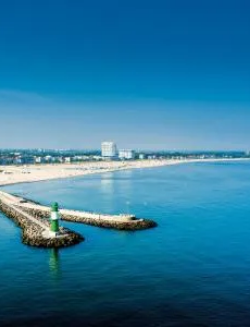What is the location of Hotel Neptun?
From the screenshot, provide a brief answer in one word or phrase.

Warnemünde